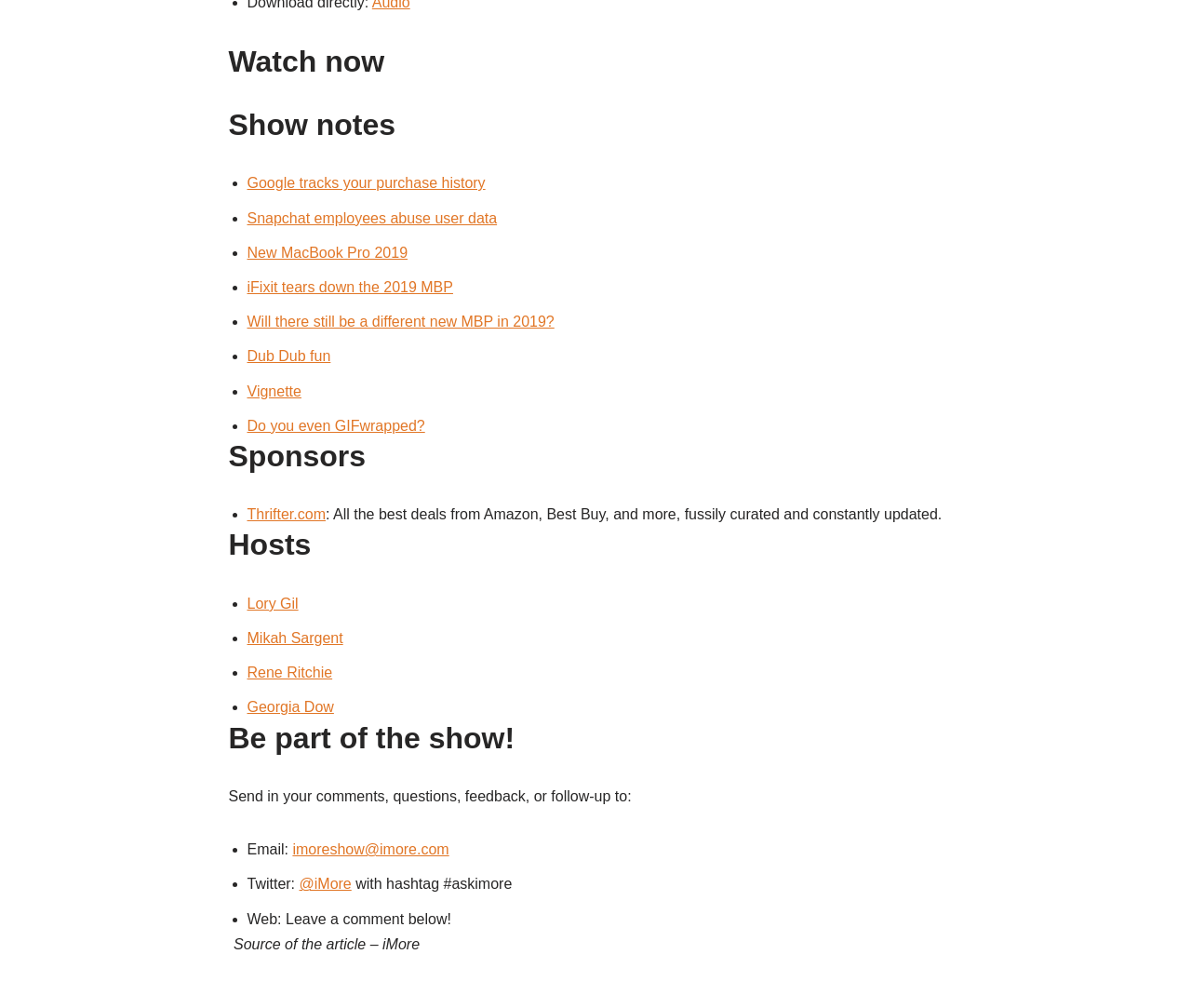How many hosts are listed on the webpage?
Examine the webpage screenshot and provide an in-depth answer to the question.

I counted the number of links under the 'Hosts' heading and found four hosts: Lory Gil, Mikah Sargent, Rene Ritchie, and Georgia Dow.